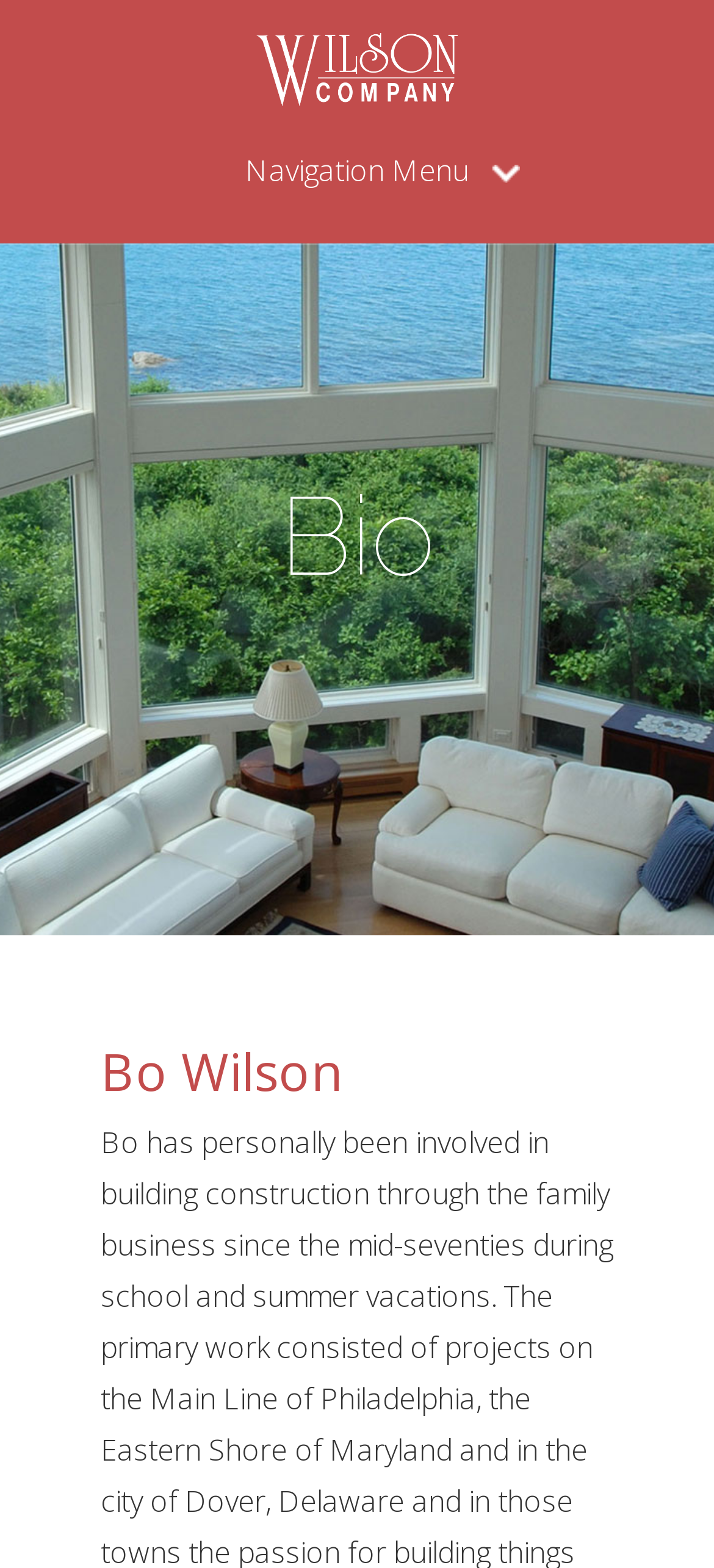Extract the bounding box coordinates for the described element: "Navigation Menu". The coordinates should be represented as four float numbers between 0 and 1: [left, top, right, bottom].

[0.313, 0.099, 0.687, 0.118]